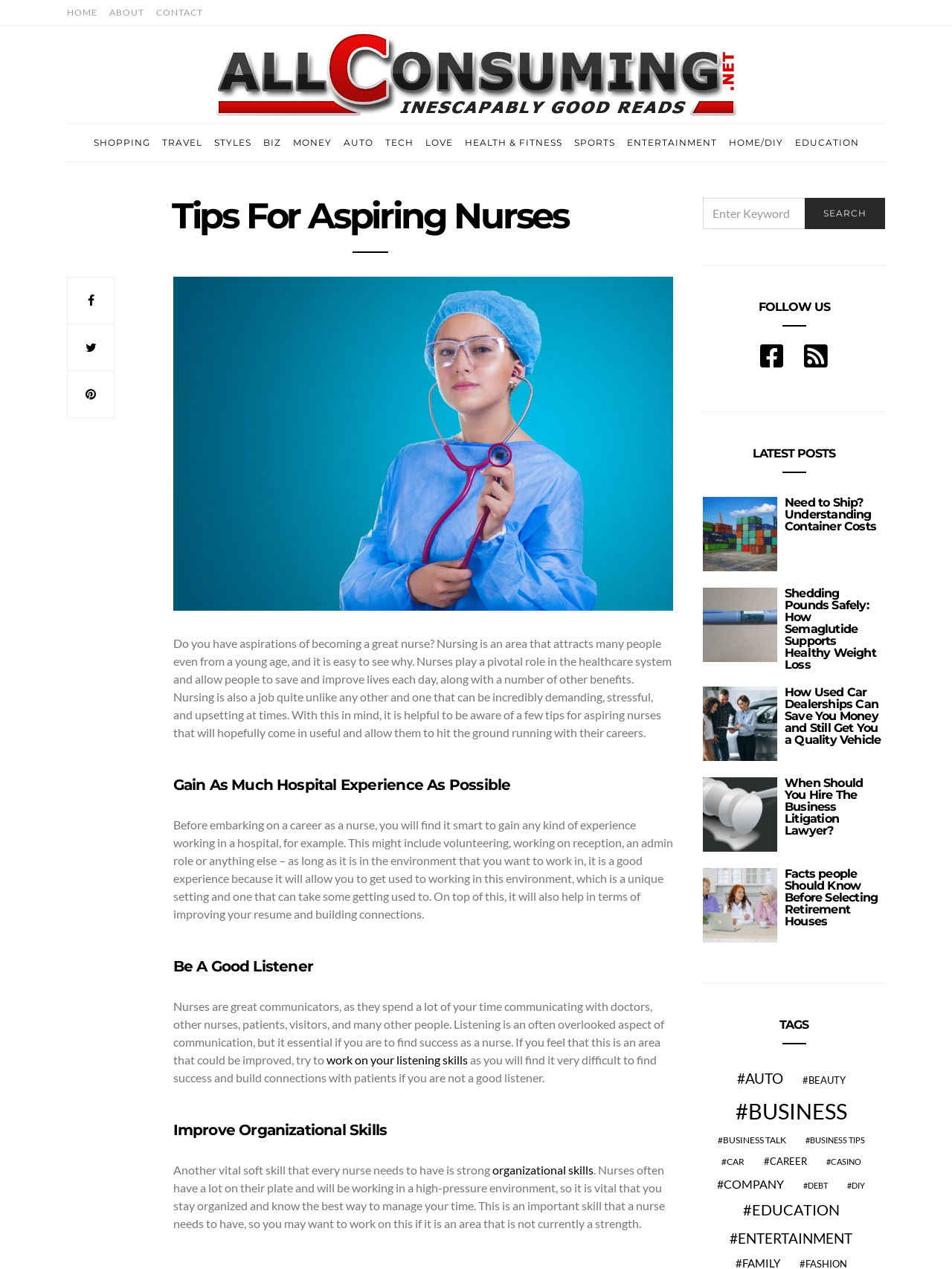Please analyze the image and provide a thorough answer to the question:
How many categories are listed in the top navigation bar?

The top navigation bar has 11 categories listed, which are HOME, ABOUT, CONTACT, SHOPPING, TRAVEL, STYLES, BIZ, MONEY, AUTO, TECH, and HEALTH & FITNESS.